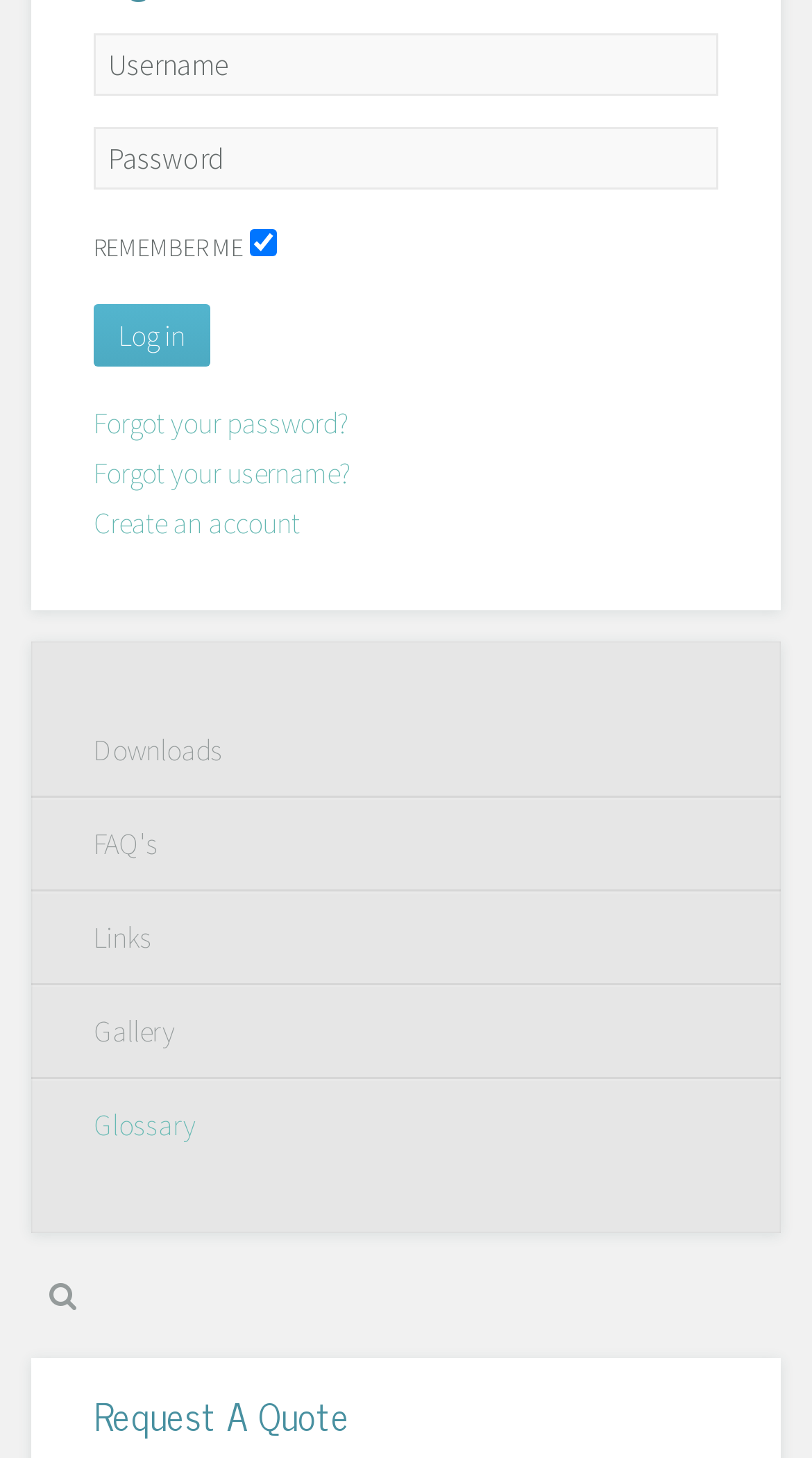Provide the bounding box coordinates of the HTML element described by the text: "name="searchword" placeholder="search..."". The coordinates should be in the format [left, top, right, bottom] with values between 0 and 1.

[0.038, 0.868, 0.115, 0.911]